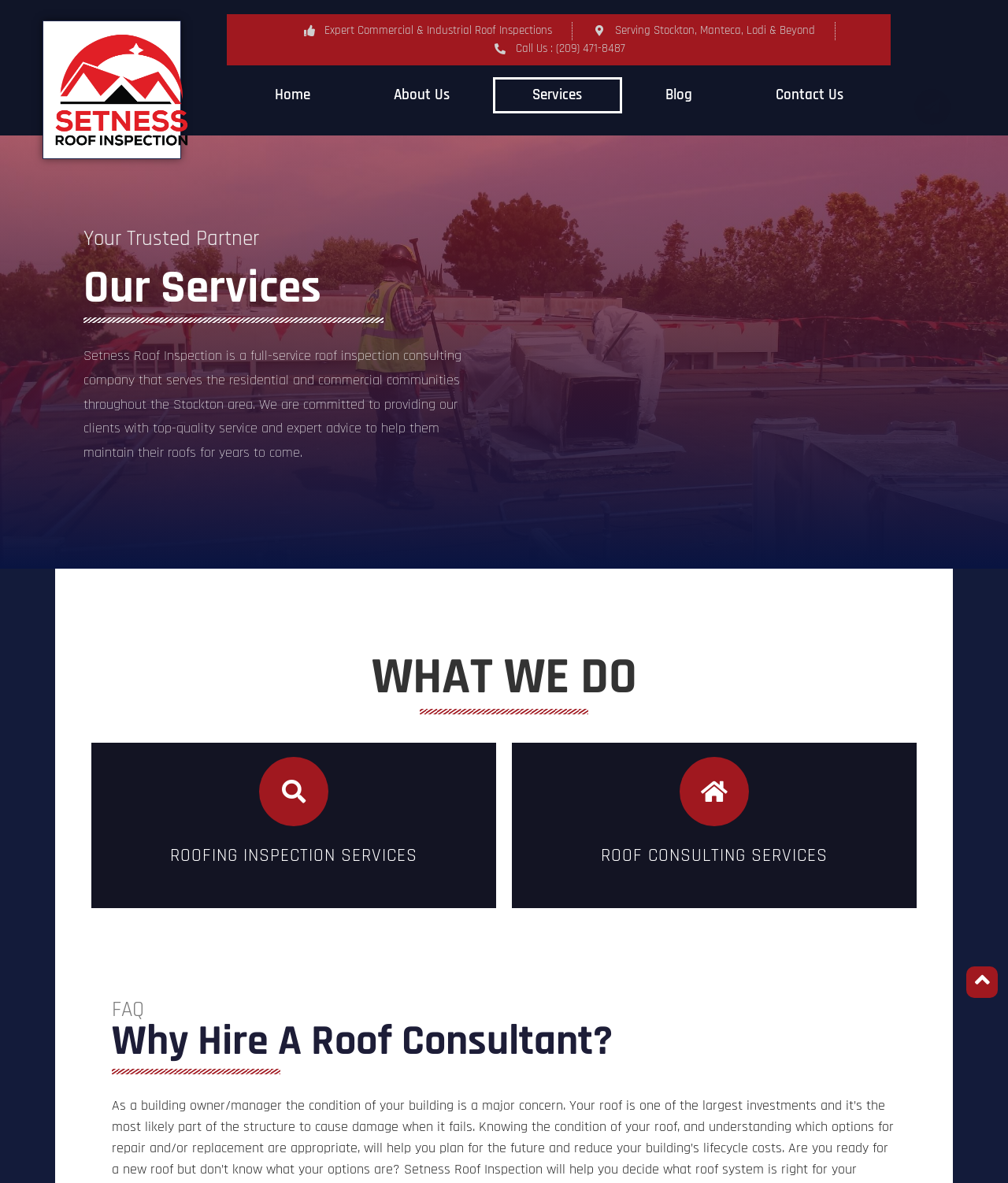What is the company's name?
Using the details shown in the screenshot, provide a comprehensive answer to the question.

I found the company's name by looking at the top section of the webpage, where the company's logo is displayed. The logo is labeled as 'Setness Roof Inspection Main Logo'.